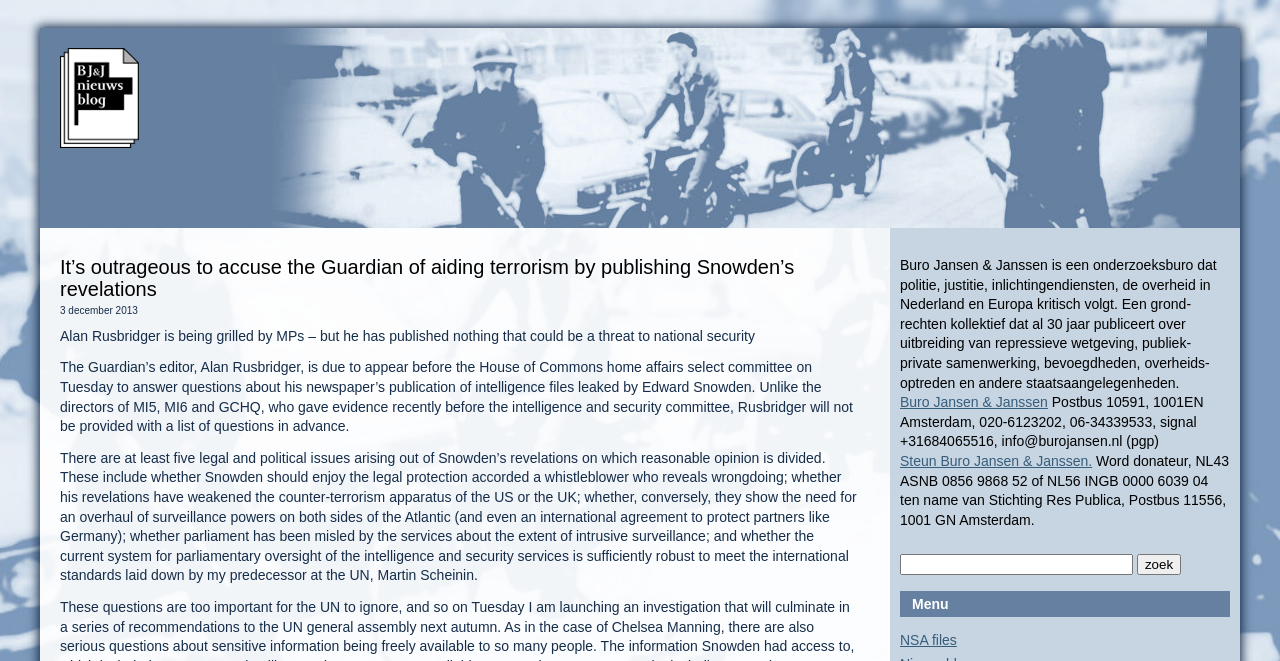What is the name of the editor mentioned in the article?
Based on the image, answer the question with as much detail as possible.

The name of the editor mentioned in the article can be found in the static text element with the description 'The Guardian’s editor, Alan Rusbridger, is due to appear before the House of Commons home affairs select committee on Tuesday to answer questions about his newspaper’s publication of intelligence files leaked by Edward Snowden.' which mentions the editor's name.